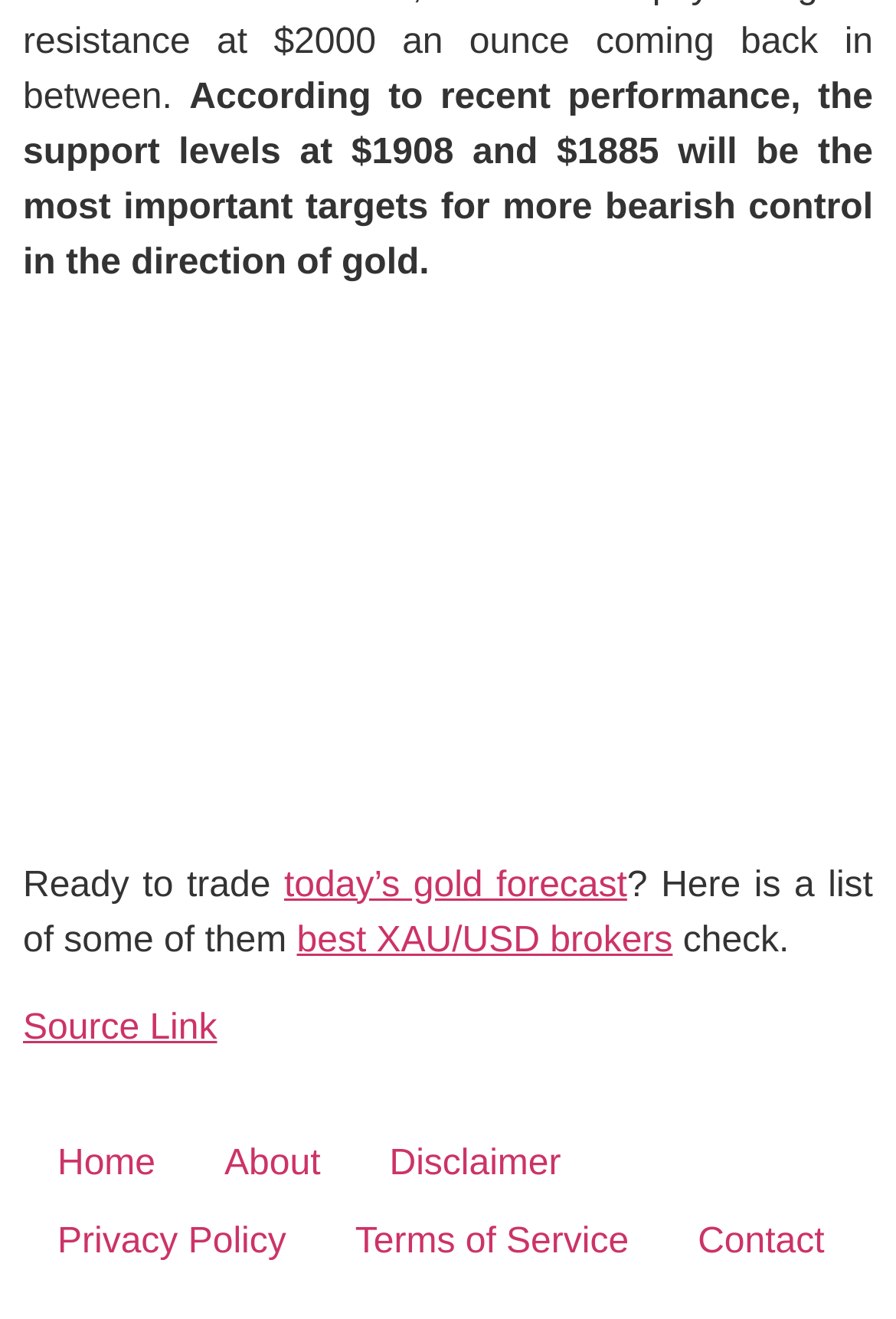With reference to the screenshot, provide a detailed response to the question below:
What is the target price for bearish control?

The target price for bearish control is $1908 and $1885, as indicated by the text 'According to recent performance, the support levels at $1908 and $1885 will be the most important targets for more bearish control in the direction of gold.'